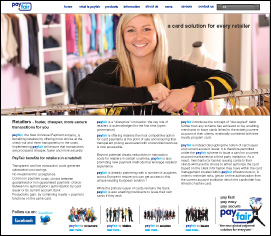Describe every significant element in the image thoroughly.

The image features a smiling young woman standing in a retail environment, demonstrating an approachable and friendly demeanor. She is positioned in front of clothing racks, suggesting a vibrant shopping atmosphere. The background includes garments neatly displayed, indicating a well-organized store setting. This imagery aligns with the website’s focus on providing efficient card solutions tailored for retailers, emphasizing customer interaction and satisfaction in the retail experience. The text overlay proudly states, "a card solution for every retailer," reinforcing the brand's commitment to enhancing retail operations.